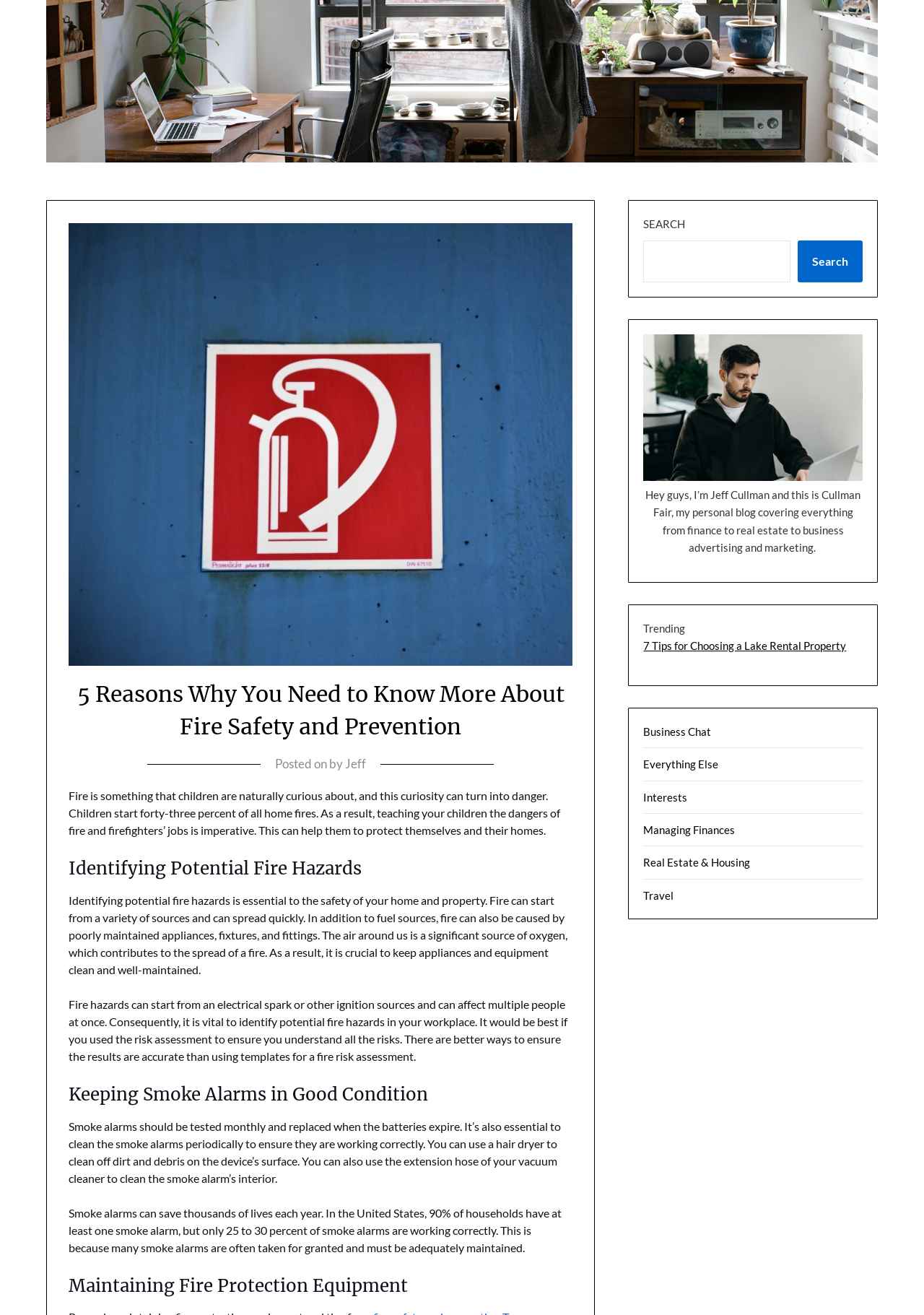Extract the bounding box coordinates of the UI element described: "alt="fire sign"". Provide the coordinates in the format [left, top, right, bottom] with values ranging from 0 to 1.

[0.075, 0.497, 0.619, 0.508]